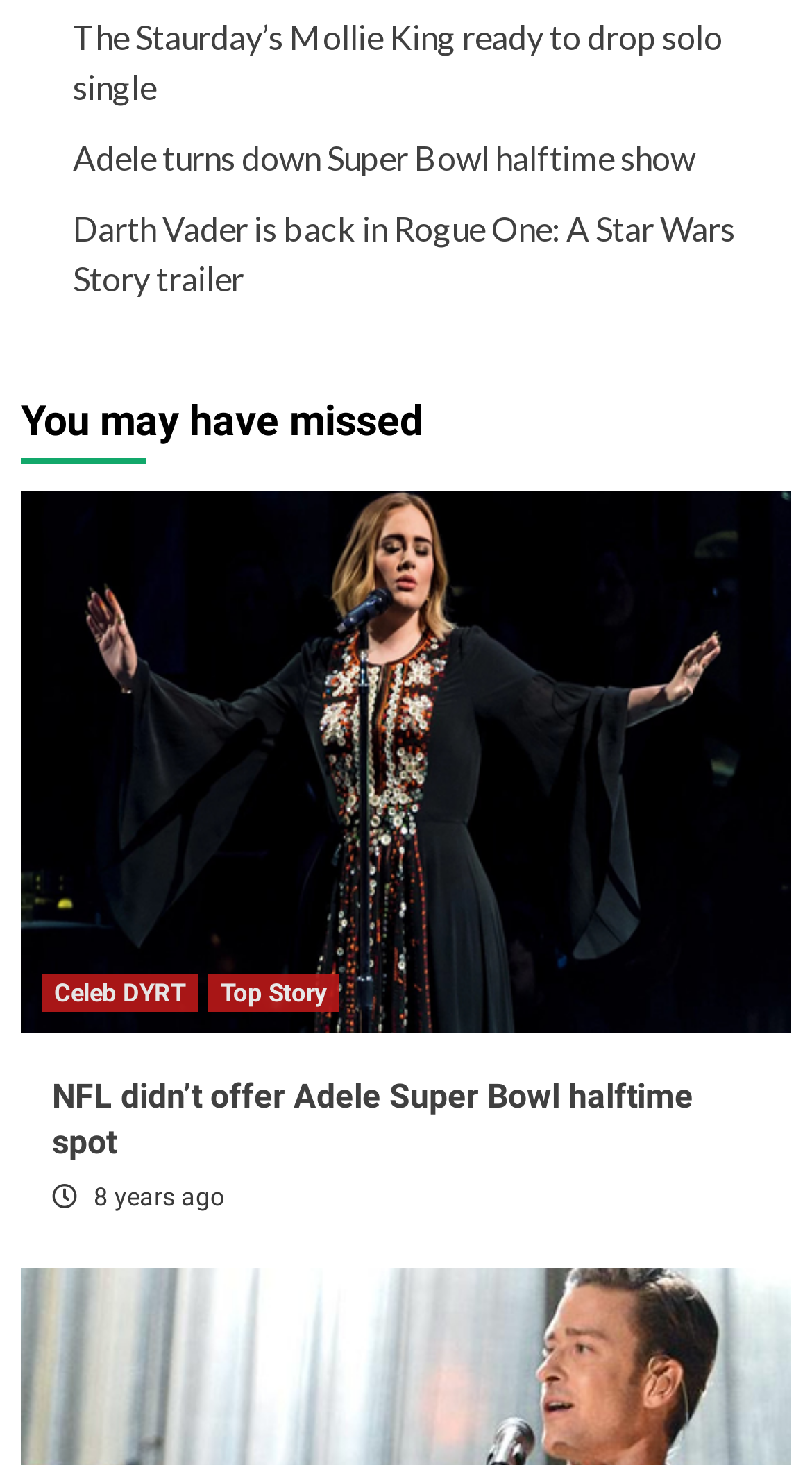Please answer the following query using a single word or phrase: 
How many links are in the figure?

2